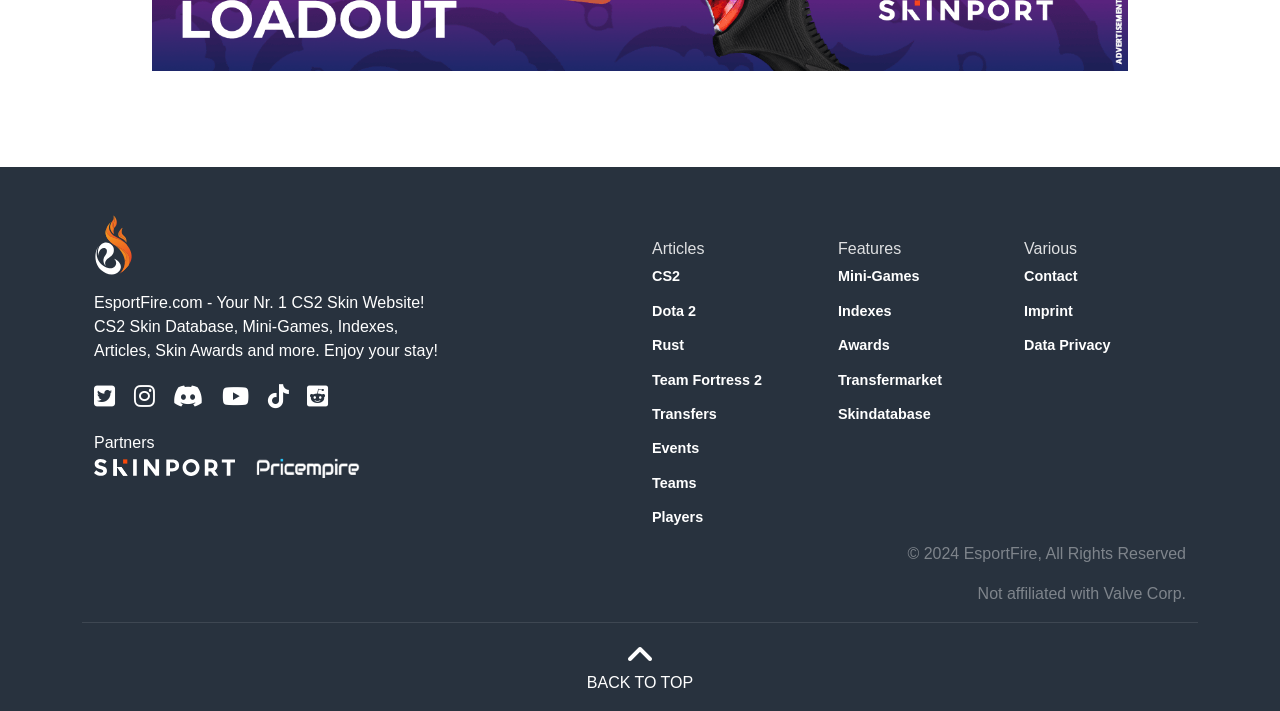Locate the bounding box of the UI element with the following description: "Dota 2".

[0.509, 0.423, 0.636, 0.453]